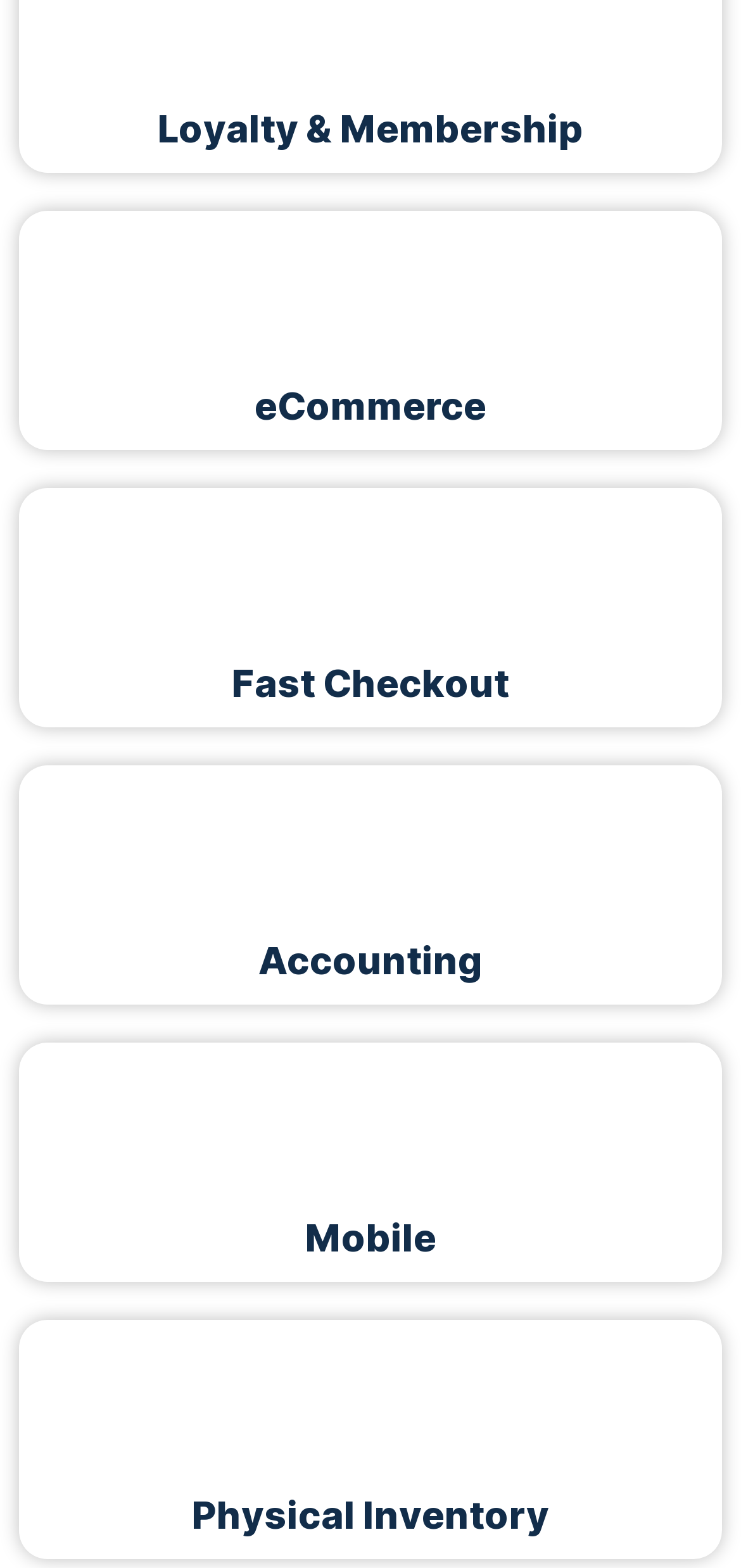Please provide a one-word or short phrase answer to the question:
How many images are there?

4